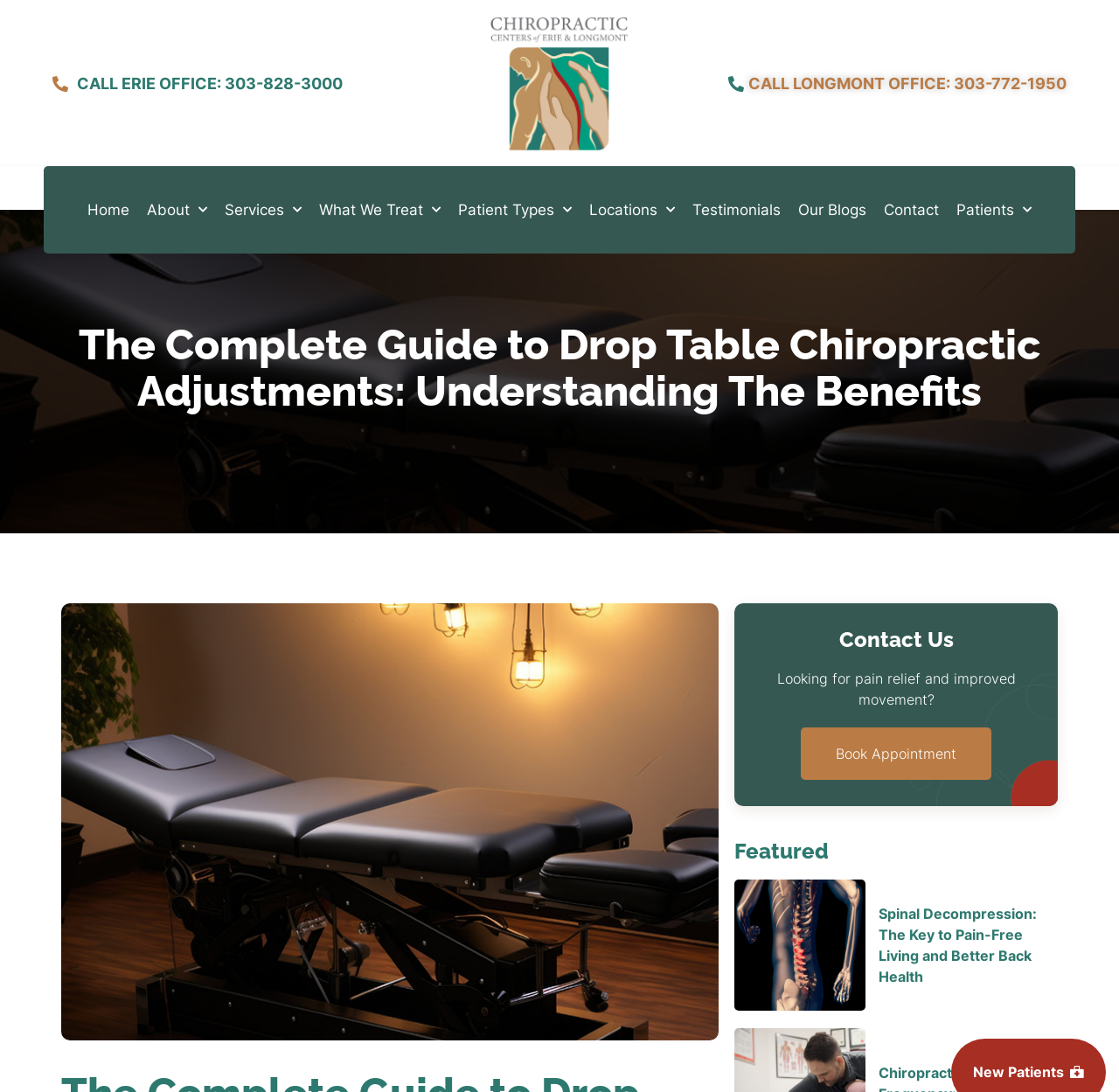Determine the bounding box for the described UI element: "Contact".

[0.782, 0.152, 0.847, 0.232]